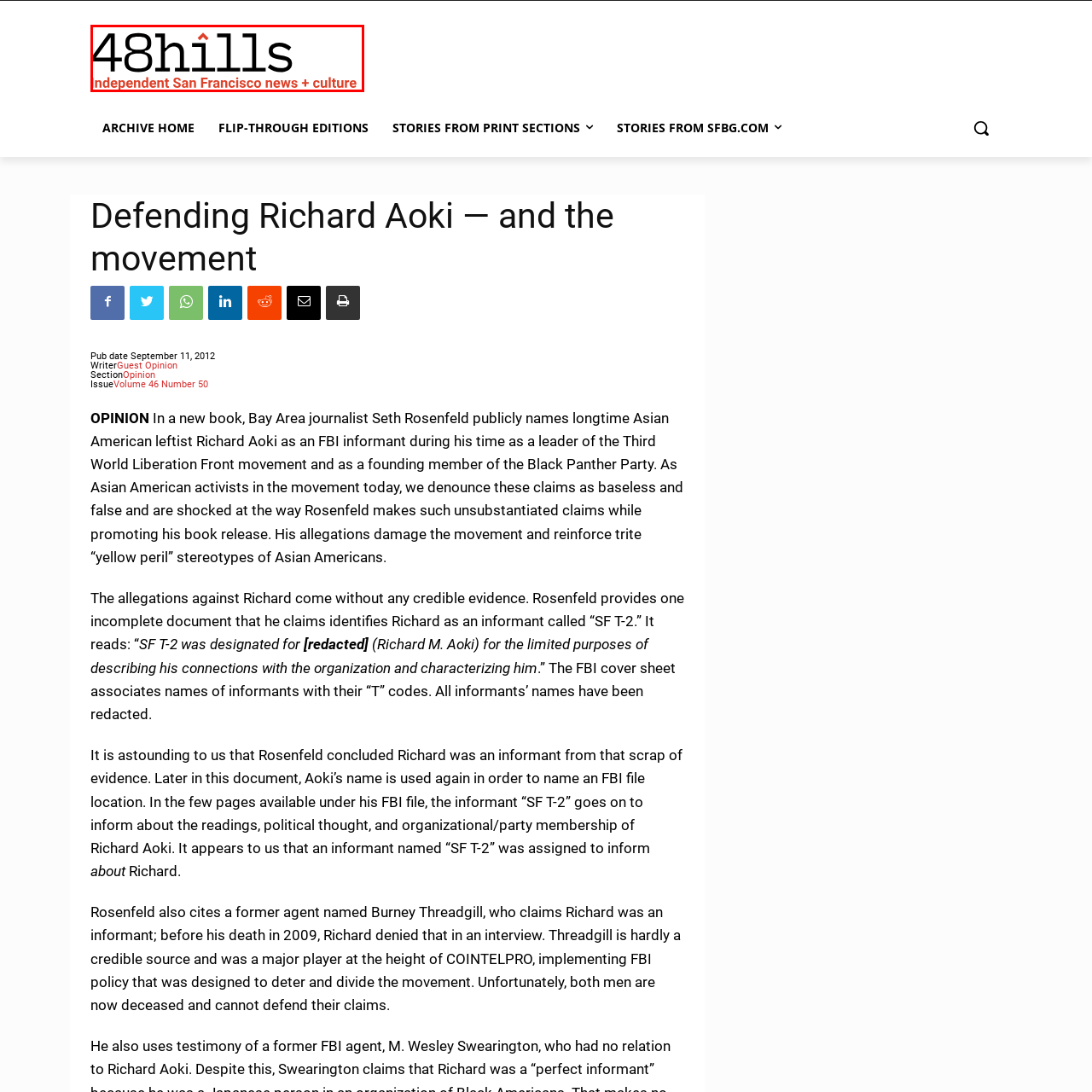Give a comprehensive description of the picture highlighted by the red border.

The image features the logo of "48hills," an independent news platform focused on San Francisco's culture and current events. Below the logo, the tagline "Independent San Francisco news + culture" emphasizes its commitment to providing unique insights and reports about the local community. This branding reflects the publication's aim to deliver a fresh perspective on the rich cultural landscape of San Francisco, appealing to readers interested in local happenings and cultural discourse.